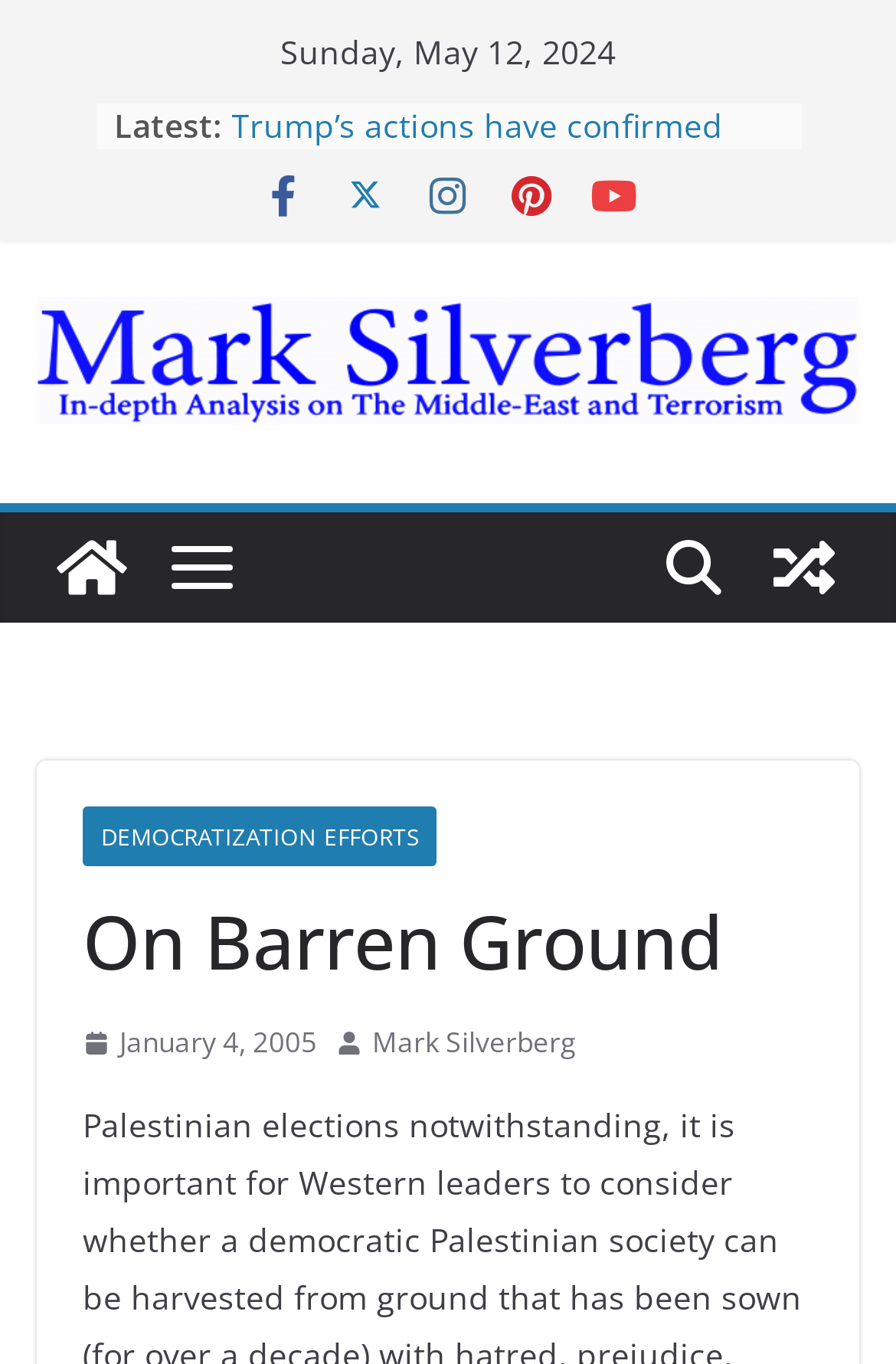Provide an in-depth caption for the contents of the webpage.

This webpage is titled "On Barren Ground – Mark Silverberg" and appears to be a personal blog or website. At the top, there is a date displayed, "Sunday, May 12, 2024". Below the date, there is a section labeled "Latest:" with a list of five article links, each preceded by a bullet point. The article titles include "Enough lies and deceptions on what’s really happening on the Gaza-Israeli security border", "The Palestinian “March of Return”", "Trump’s actions have confirmed historical truth", "The Truth behind the Temple Mount controversy", and "The Truth behind the Omar-Tlaib Controversy".

To the right of the "Latest:" section, there are five social media links, represented by icons. Below these icons, there is a large header with the name "Mark Silverberg", accompanied by a profile image. The header spans the entire width of the page.

On the left side of the page, there is a menu with several links, including "DEMOCRATIZATION EFFORTS" and "On Barren Ground", which appears to be the title of the website. Below the menu, there is an archive section with a link to a post from "January 4, 2005", accompanied by a small image and a timestamp.

At the bottom of the page, there is a link to "View a random post", accompanied by a small image. There are also several other small images scattered throughout the page, likely used as icons or decorations.